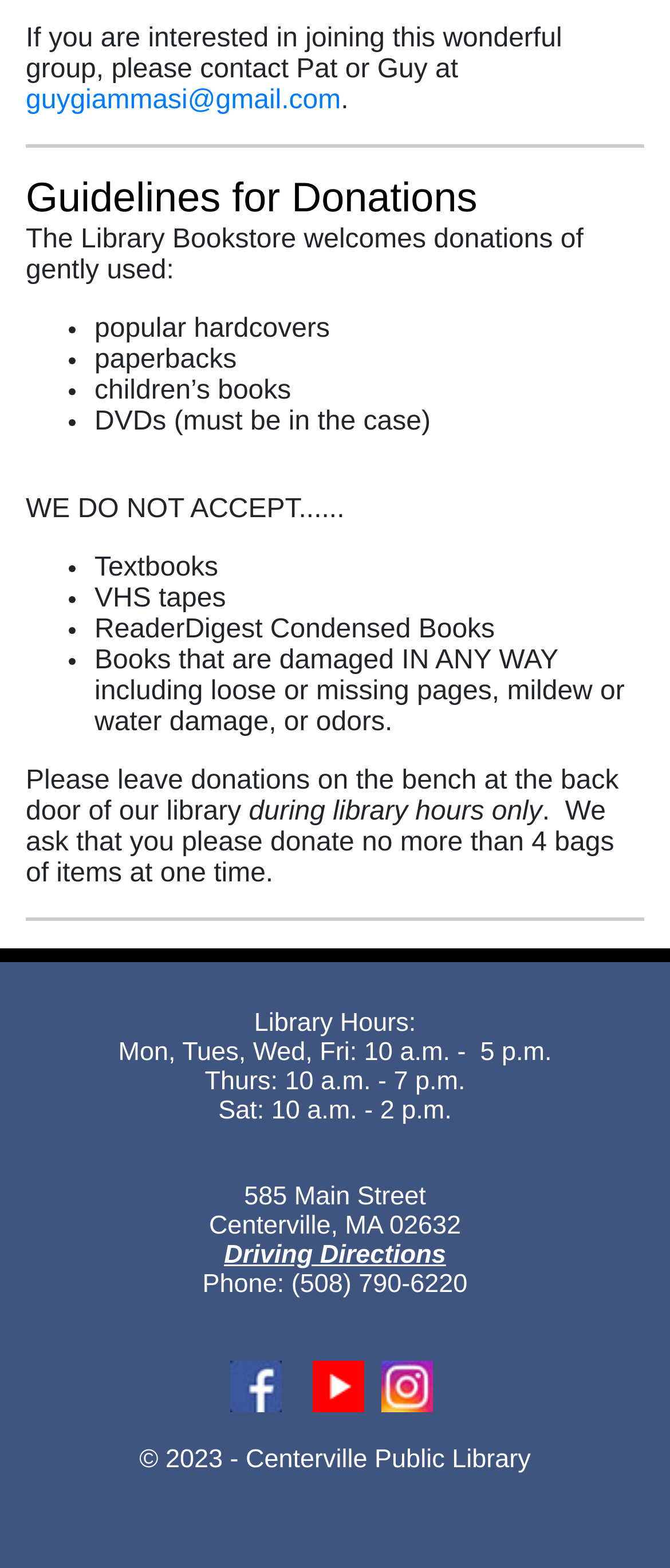Give a one-word or short-phrase answer to the following question: 
What is the address of the library?

585 Main Street, Centerville, MA 02632